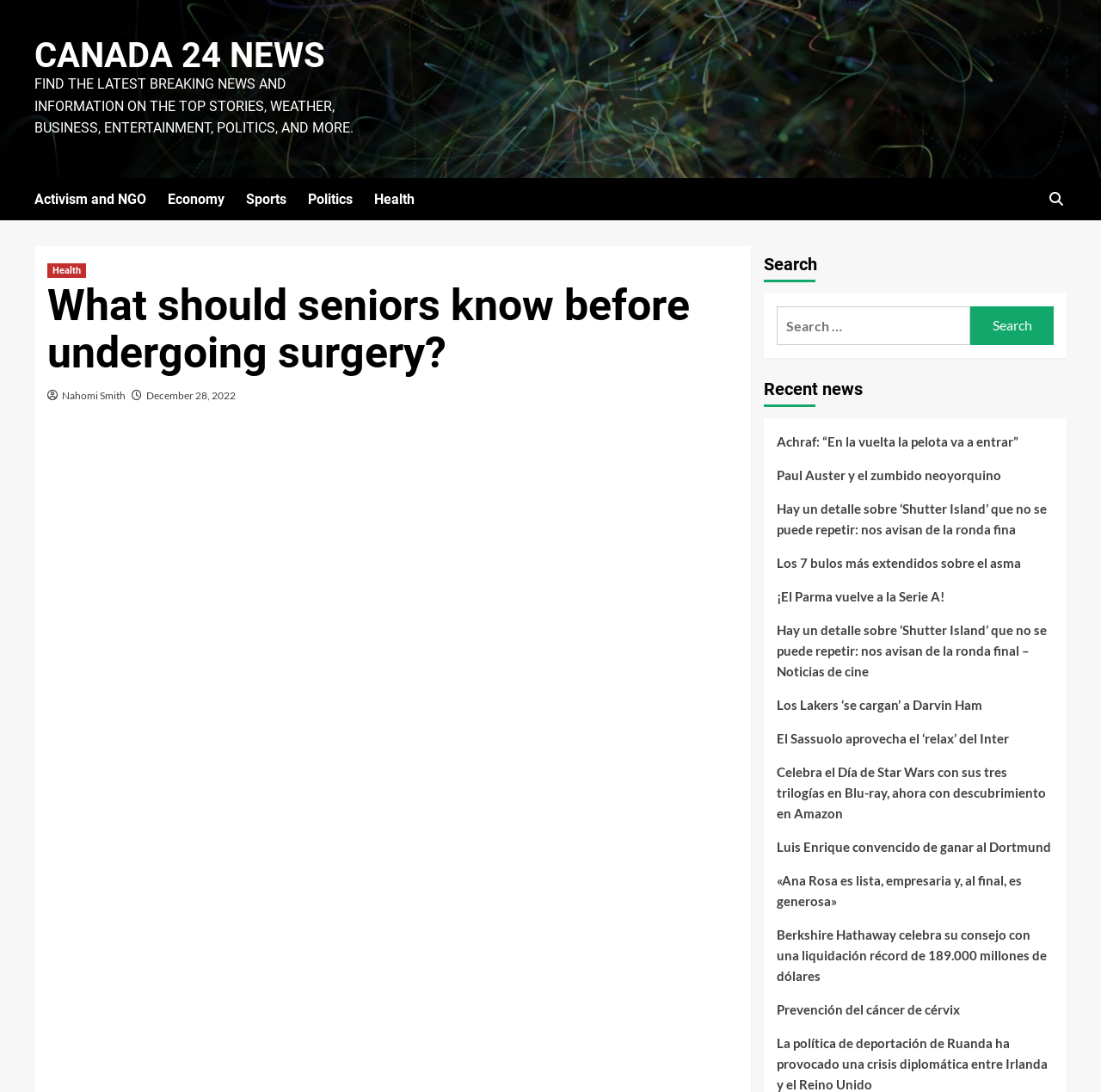Please answer the following query using a single word or phrase: 
What is the purpose of the search bar?

To search for news